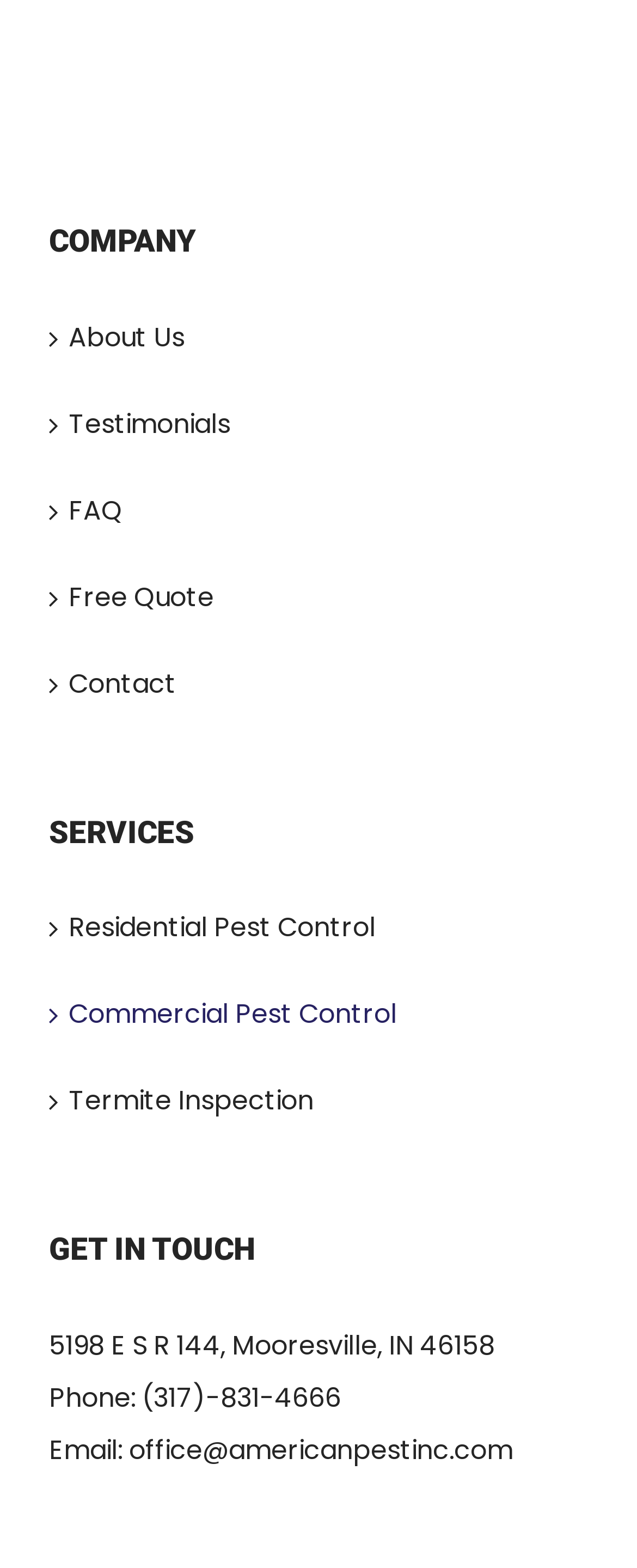Bounding box coordinates are specified in the format (top-left x, top-left y, bottom-right x, bottom-right y). All values are floating point numbers bounded between 0 and 1. Please provide the bounding box coordinate of the region this sentence describes: Buy Bitcoin

None